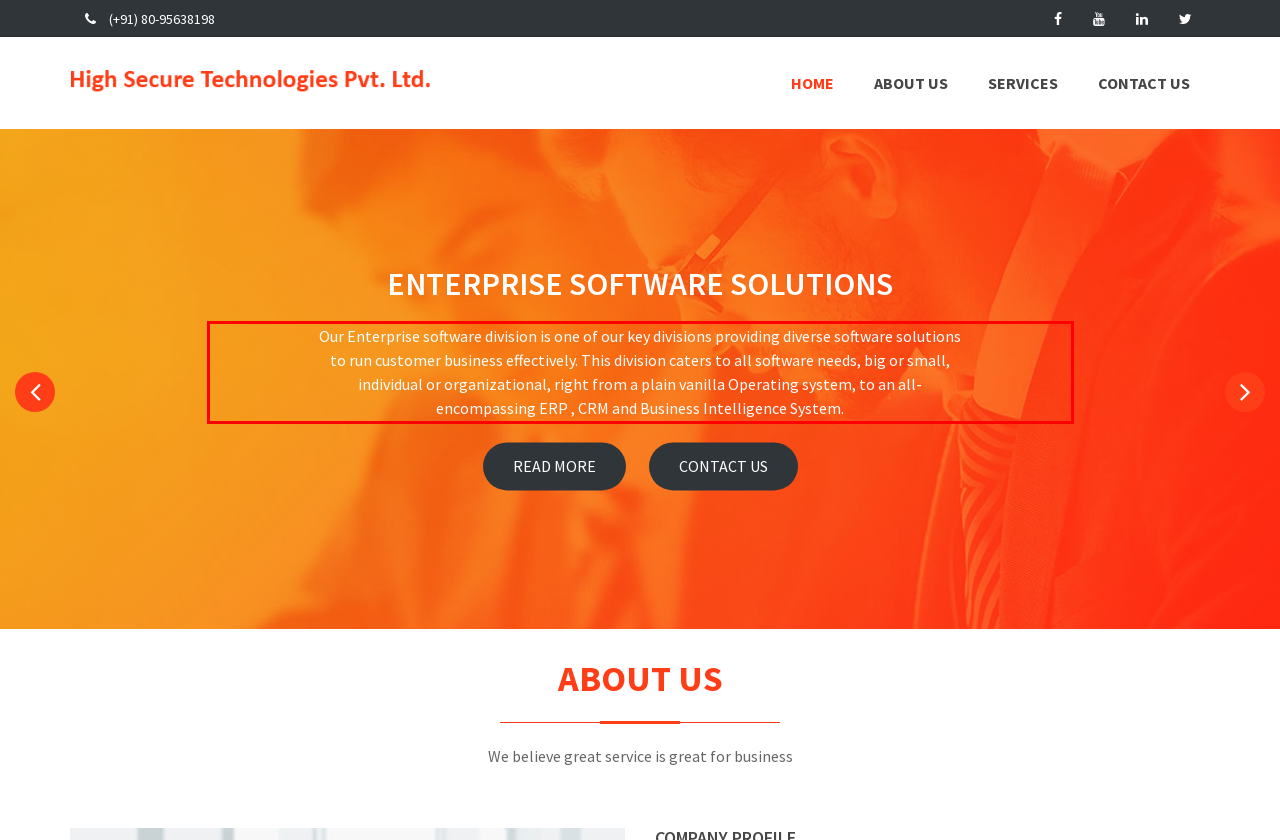Given a screenshot of a webpage containing a red rectangle bounding box, extract and provide the text content found within the red bounding box.

Our Enterprise software division is one of our key divisions providing diverse software solutions to run customer business effectively. This division caters to all software needs, big or small, individual or organizational, right from a plain vanilla Operating system, to an all-encompassing ERP , CRM and Business Intelligence System.